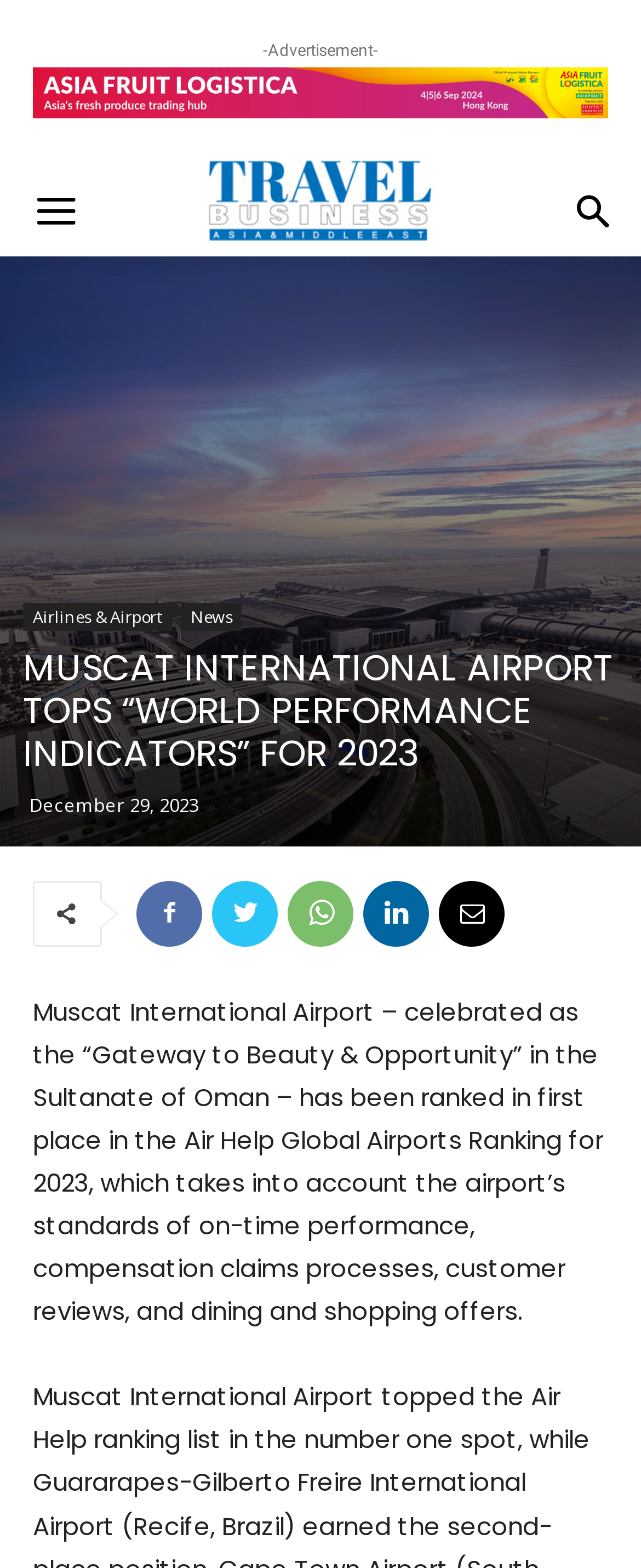Generate a thorough caption detailing the webpage content.

The webpage is about Muscat International Airport, which has been ranked first in the Air Help Global Airports Ranking for 2023. At the top of the page, there is a layout table that spans almost the entire width of the page. Within this table, there is an advertisement section with a static text "-Advertisement-" and a link with an image. Below this section, there are three links with icons, one on the left and two on the right.

On the left side of the page, there is a link with an image of "Travel Business". On the right side, there is a link with an image that spans the entire width of the page. Below these links, there is a header section with three links: "Airlines & Airport", "News", and a heading that reads "MUSCAT INTERNATIONAL AIRPORT TOPS “WORLD PERFORMANCE INDICATORS” FOR 2023". 

Under the heading, there is a time section with a static text "December 29, 2023". Following this, there are five links with icons, arranged horizontally. Below these links, there is a paragraph of text that describes Muscat International Airport's achievement in the Air Help Global Airports Ranking for 2023, highlighting its standards of on-time performance, compensation claims processes, customer reviews, and dining and shopping offers.